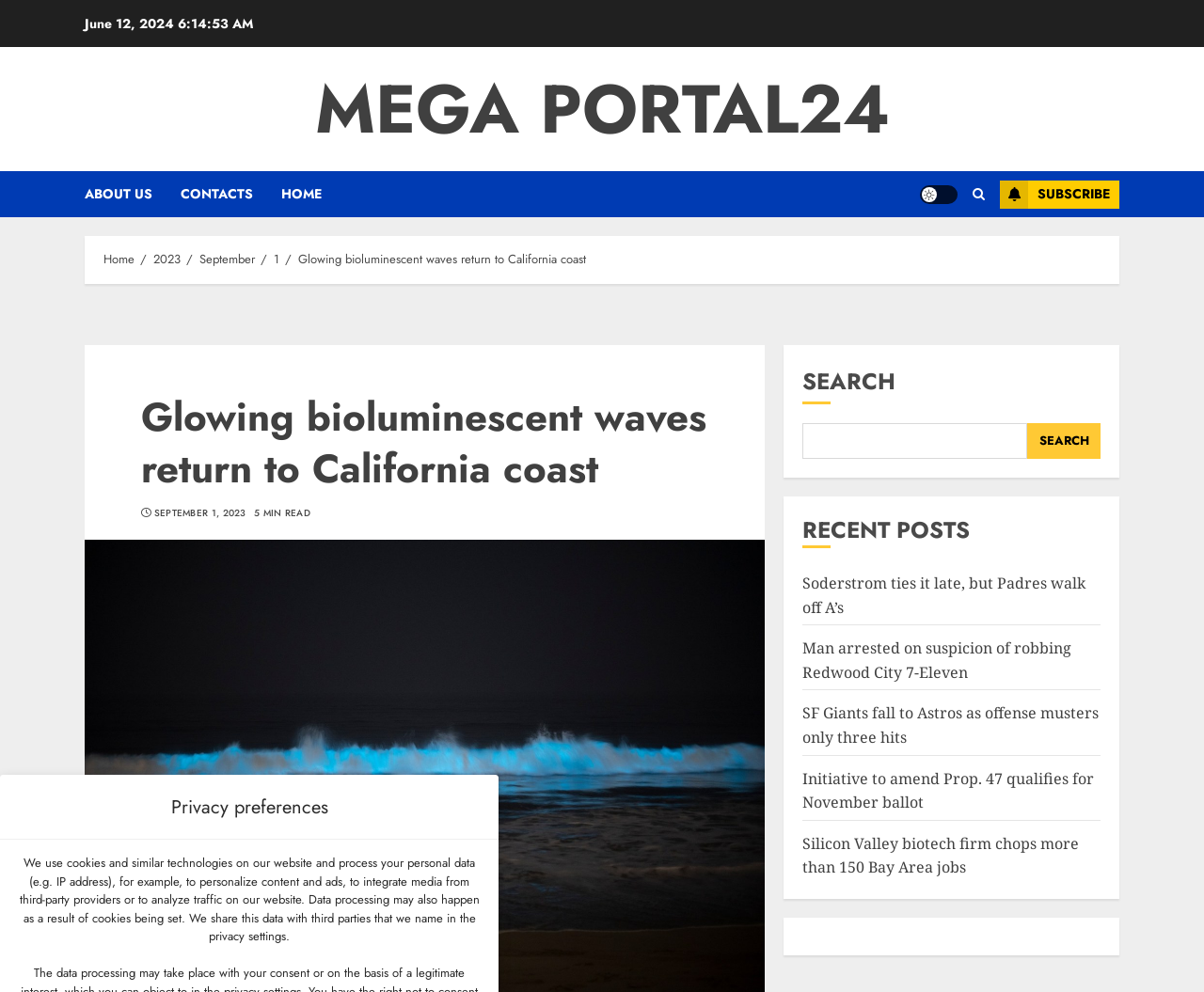For the following element description, predict the bounding box coordinates in the format (top-left x, top-left y, bottom-right x, bottom-right y). All values should be floating point numbers between 0 and 1. Description: Contacts

[0.15, 0.173, 0.234, 0.219]